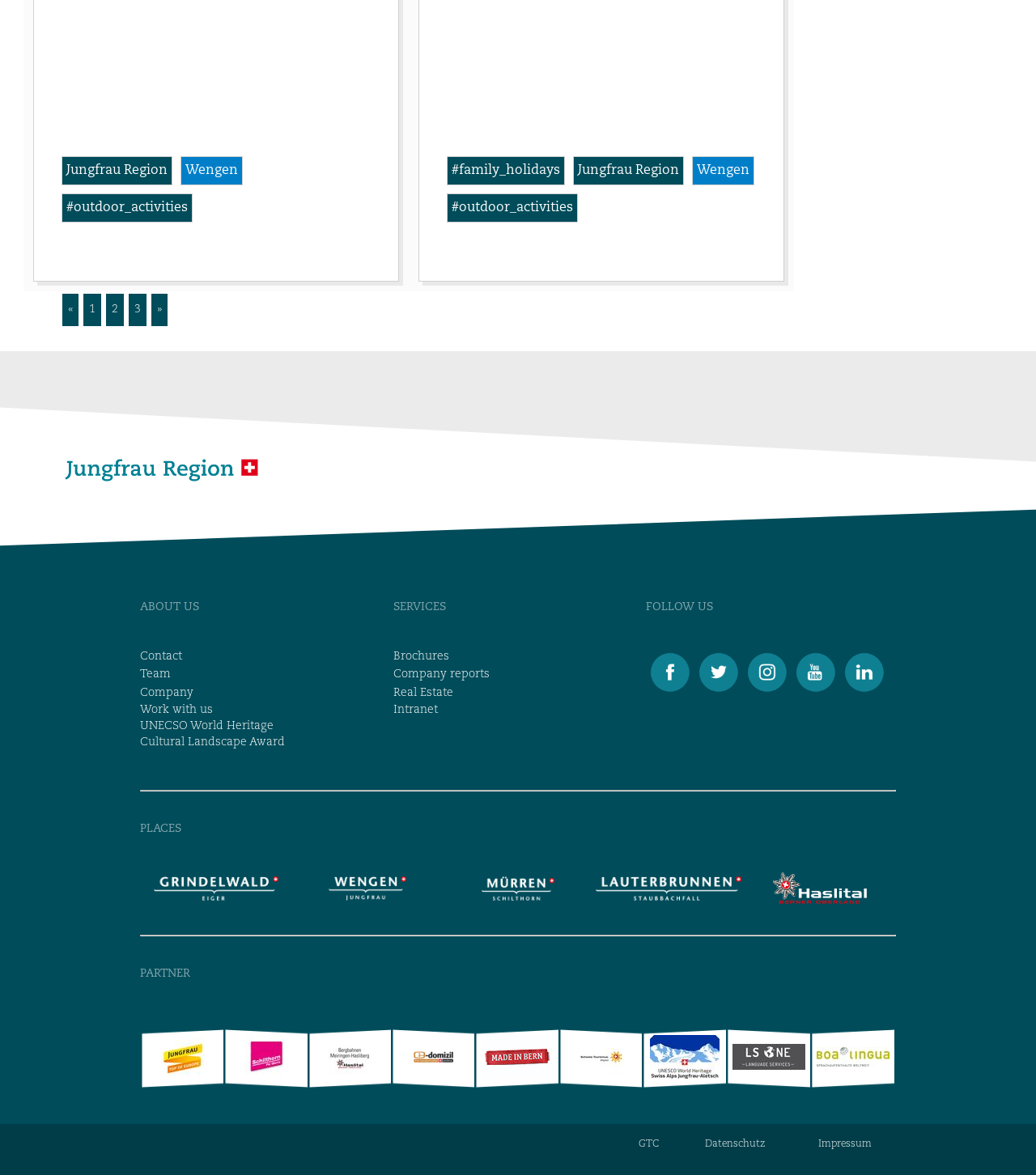Provide a brief response to the question using a single word or phrase: 
How many links are there in the footer?

18